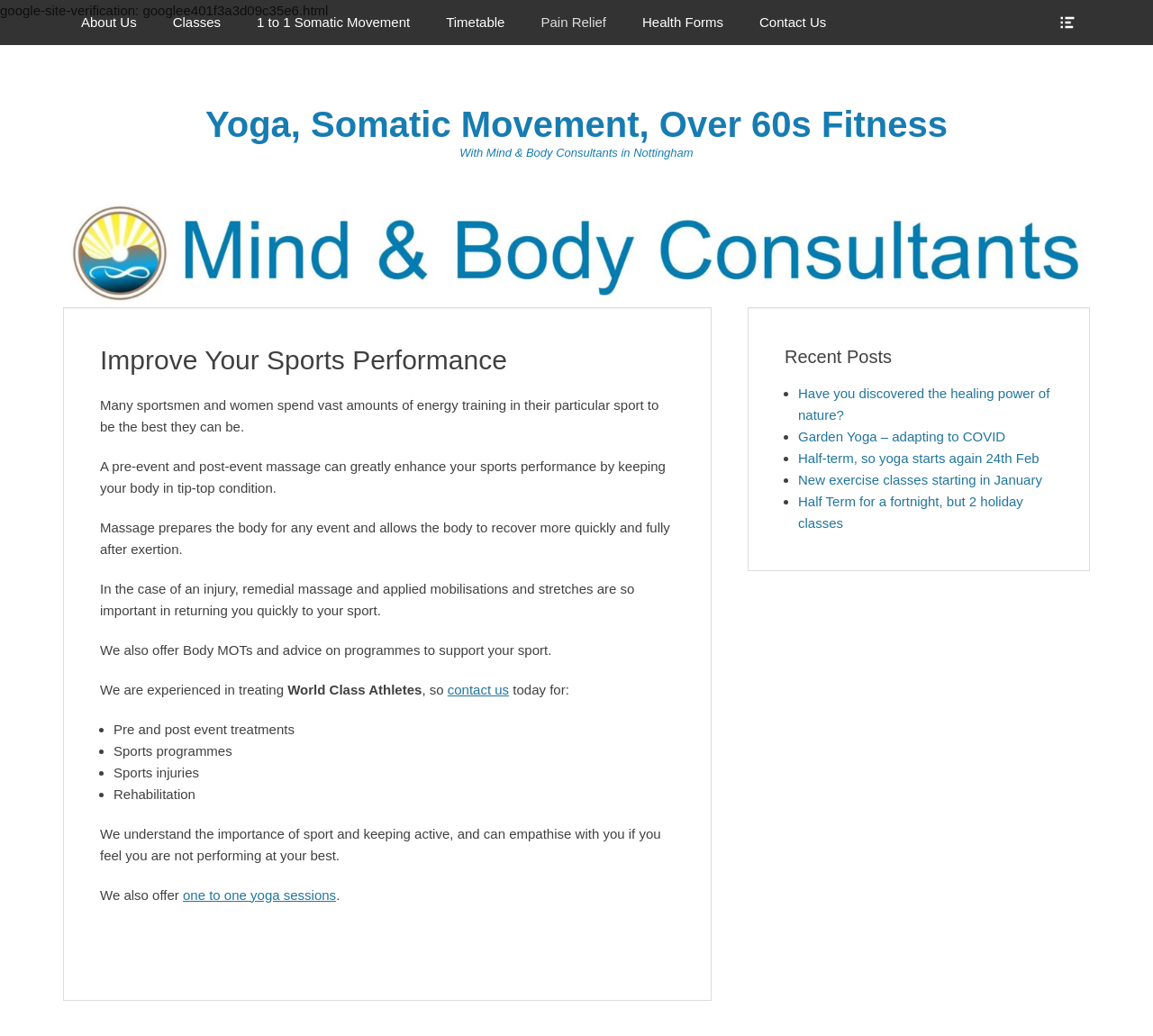Identify the bounding box coordinates of the section to be clicked to complete the task described by the following instruction: "Click the 'HOME' link". The coordinates should be four float numbers between 0 and 1, formatted as [left, top, right, bottom].

None